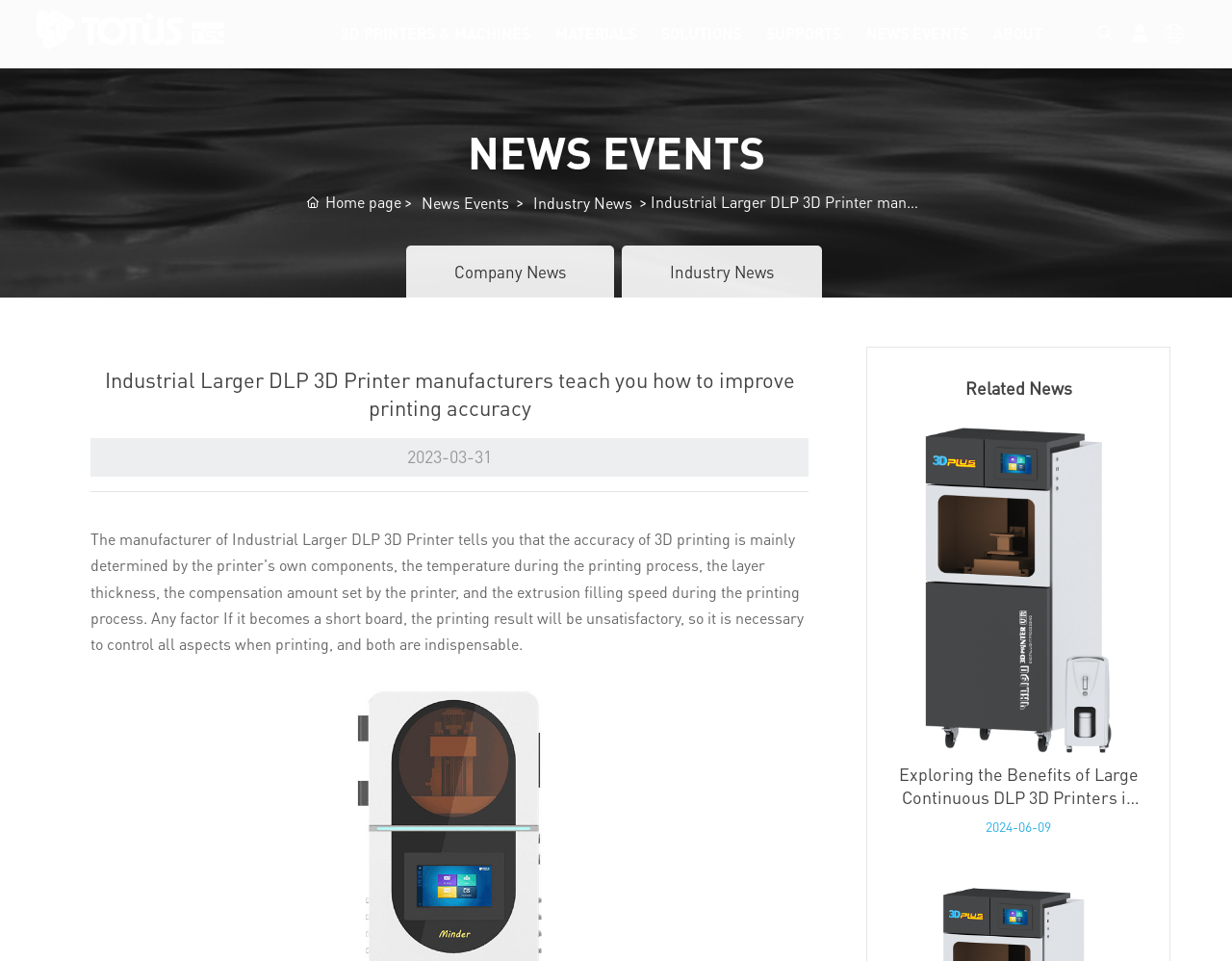From the image, can you give a detailed response to the question below:
What is the category of the link '3D PRINTERS & MACHINES'?

The link '3D PRINTERS & MACHINES' is located at the top of the webpage, and its position and formatting suggest that it is a category or menu item, rather than a specific product or news article. Therefore, it is likely a product category.